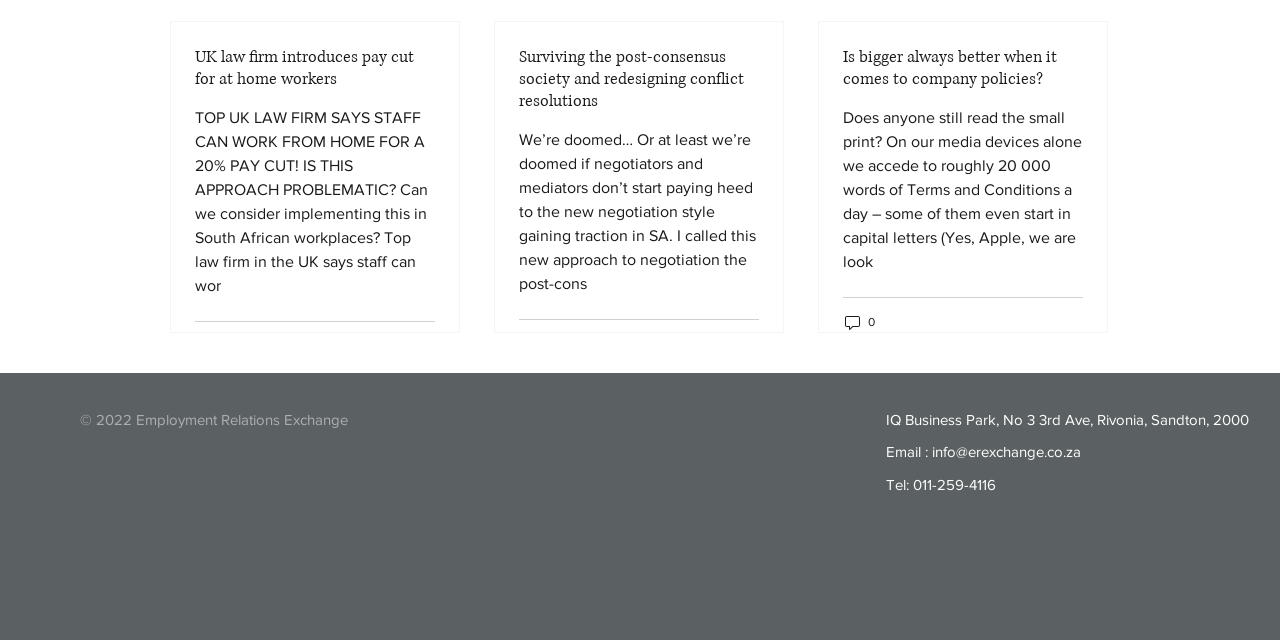How many comments does the second article have?
Answer the question with a single word or phrase by looking at the picture.

0